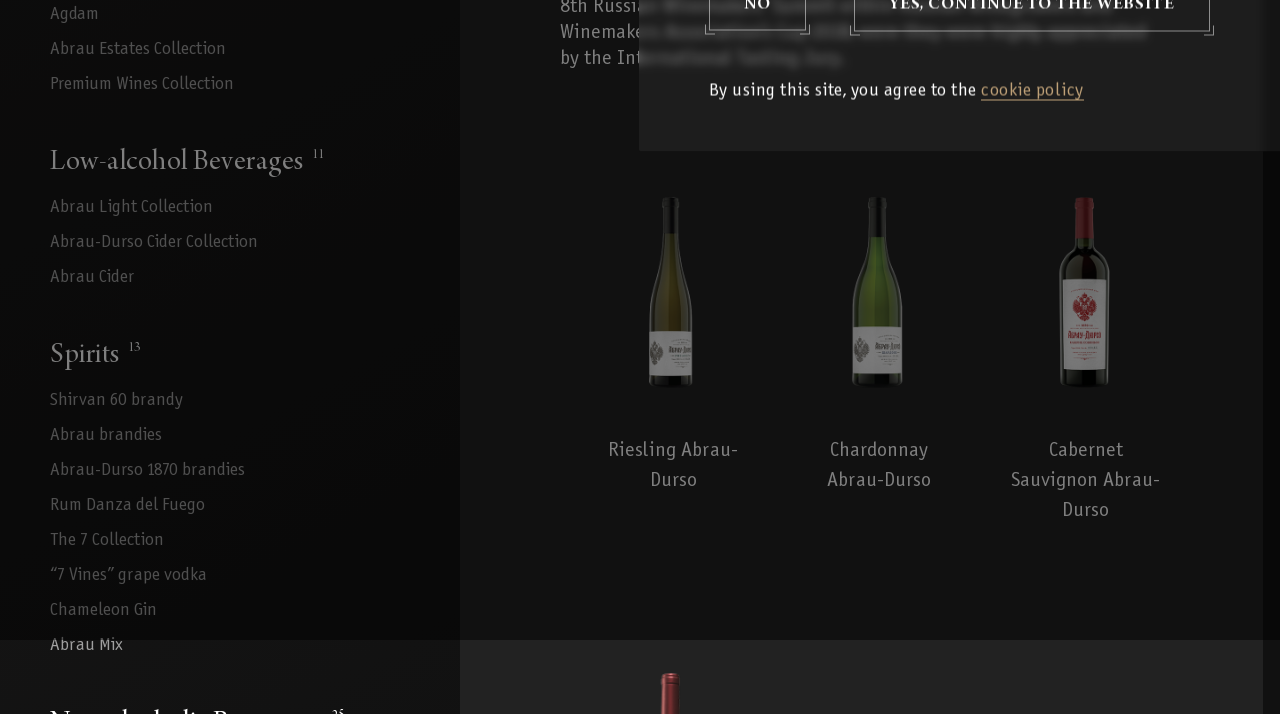Using the element description: "Spirits13", determine the bounding box coordinates. The coordinates should be in the format [left, top, right, bottom], with values between 0 and 1.

[0.039, 0.472, 0.11, 0.522]